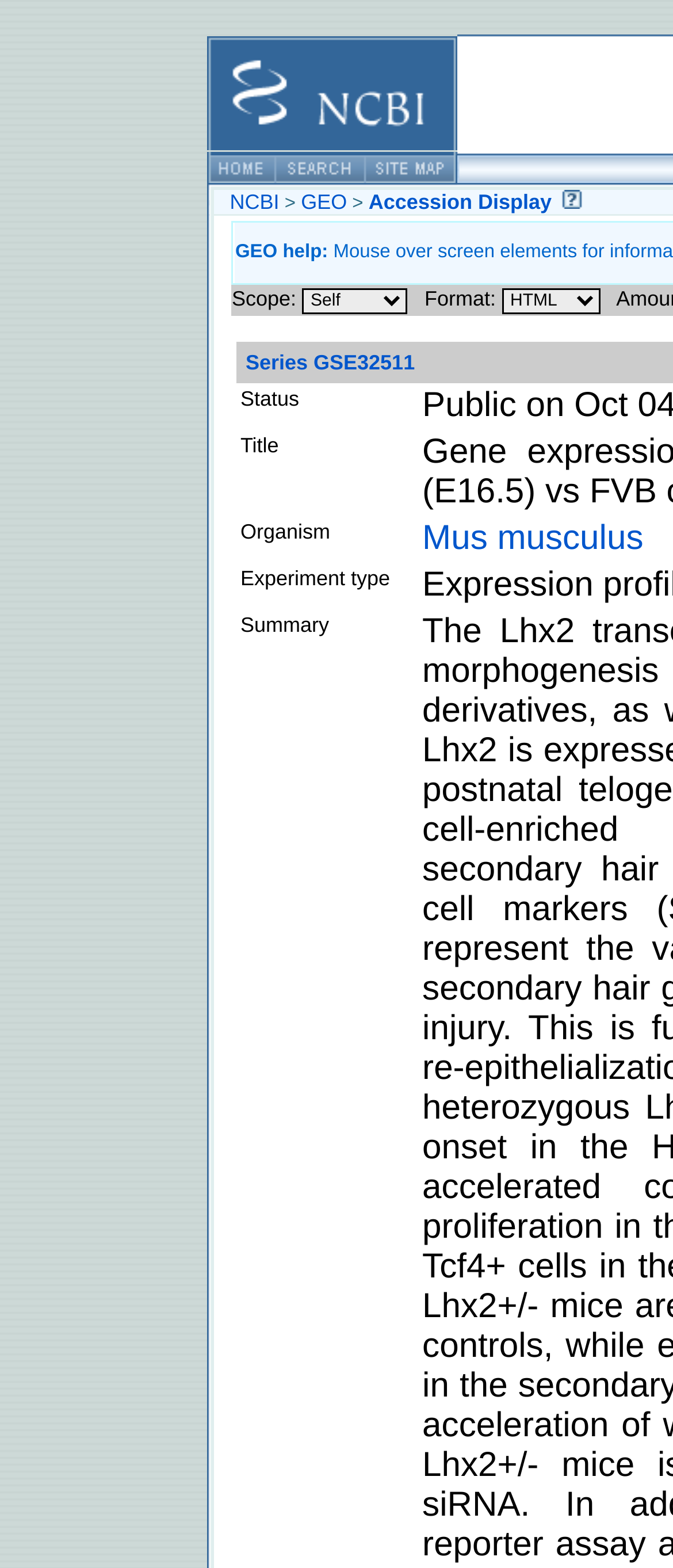Identify the bounding box coordinates of the region that needs to be clicked to carry out this instruction: "Click on the Karmelle LTD link". Provide these coordinates as four float numbers ranging from 0 to 1, i.e., [left, top, right, bottom].

None